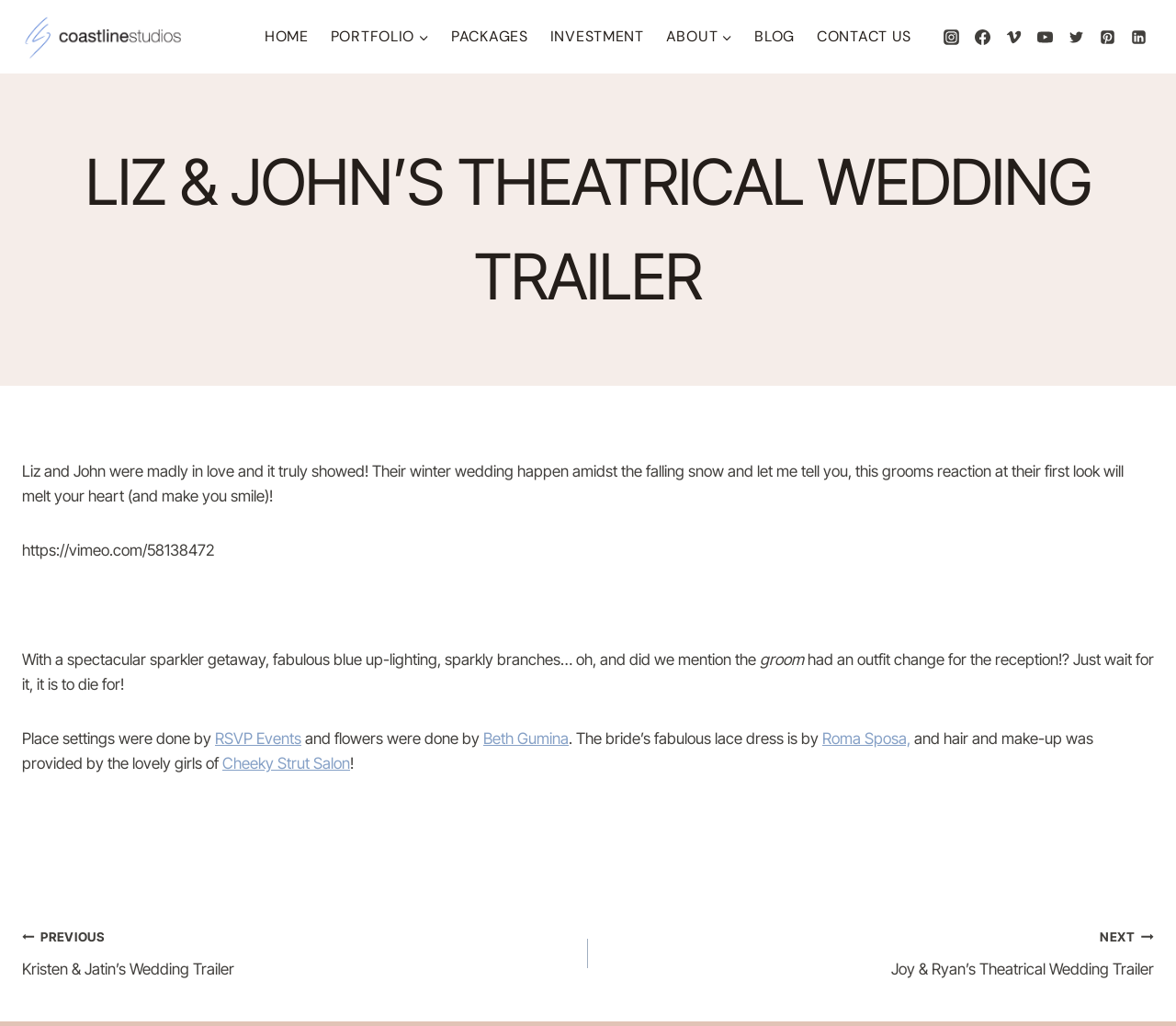Can you look at the image and give a comprehensive answer to the question:
What is the navigation section at the top of the webpage?

The answer can be found by examining the navigation section at the top of the webpage, which contains links to various pages such as 'HOME', 'PORTFOLIO', 'PACKAGES', etc. This section is labeled as 'Primary Navigation' and provides a way to navigate to different parts of the website.